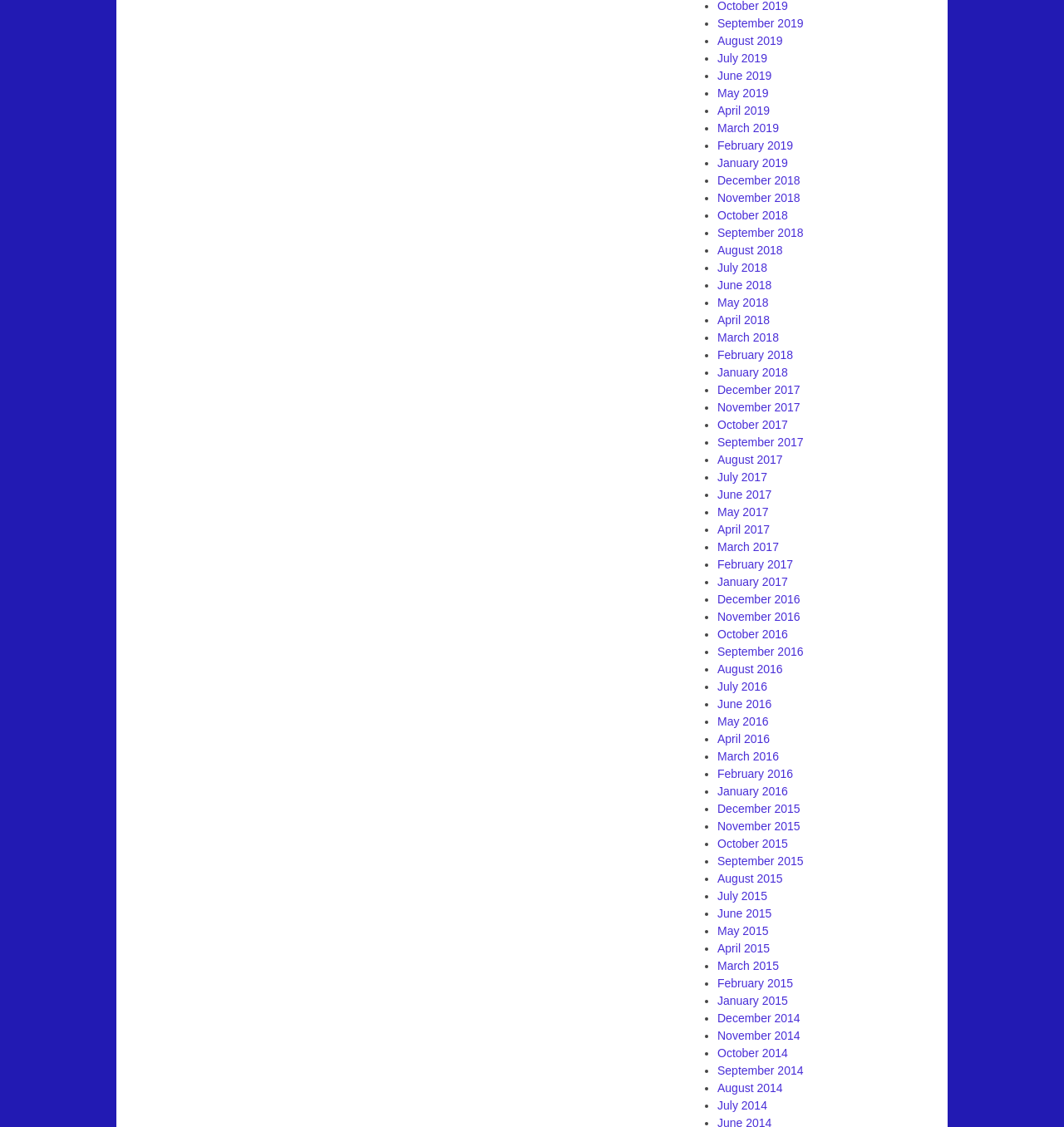Please find the bounding box for the UI component described as follows: "September 2019".

[0.674, 0.015, 0.755, 0.026]